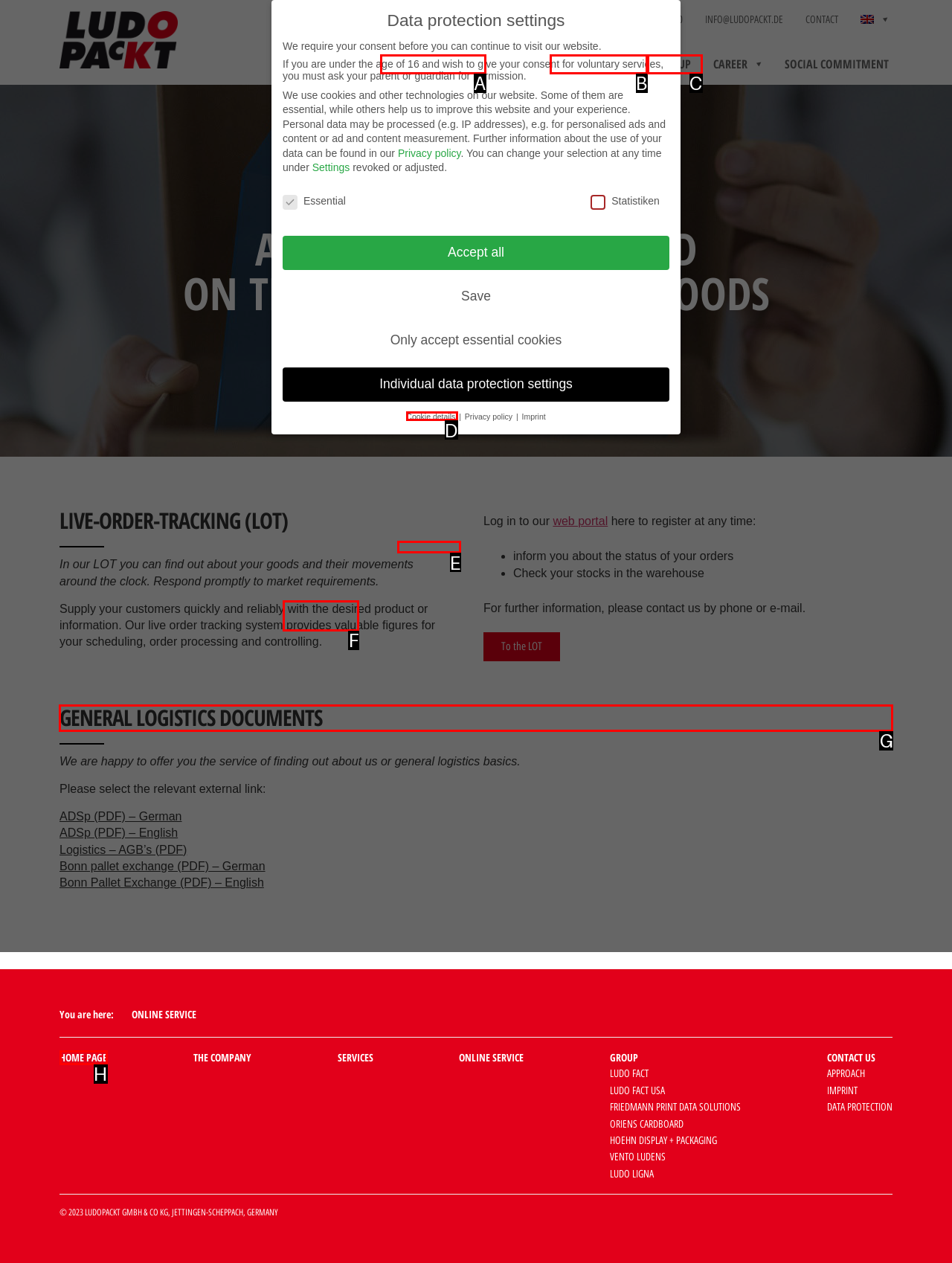Which option should be clicked to execute the following task: Click the 'Call Us:' link? Respond with the letter of the selected option.

None